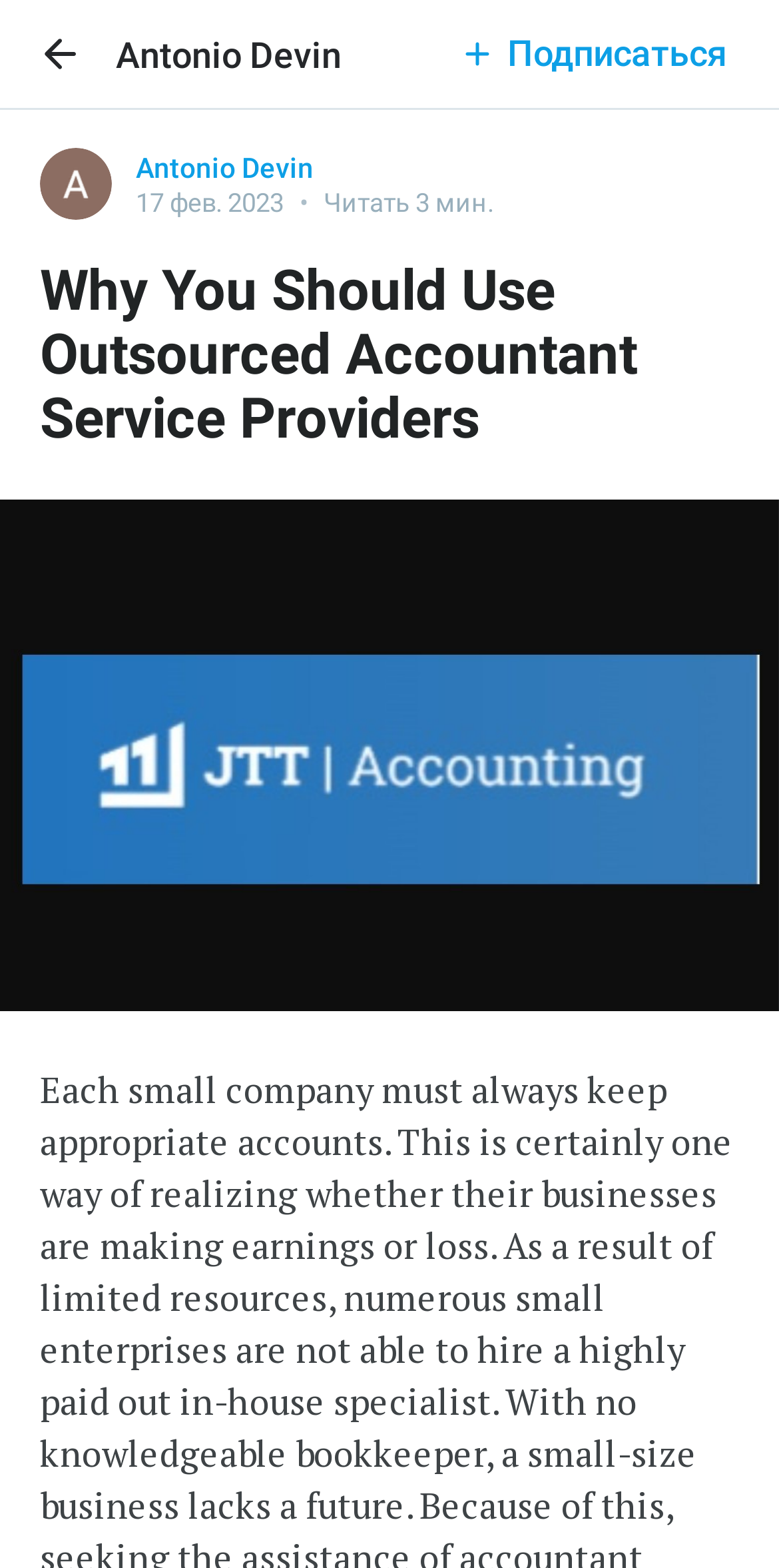What is the headline of the webpage?

Why You Should Use Outsourced Accountant Service Providers